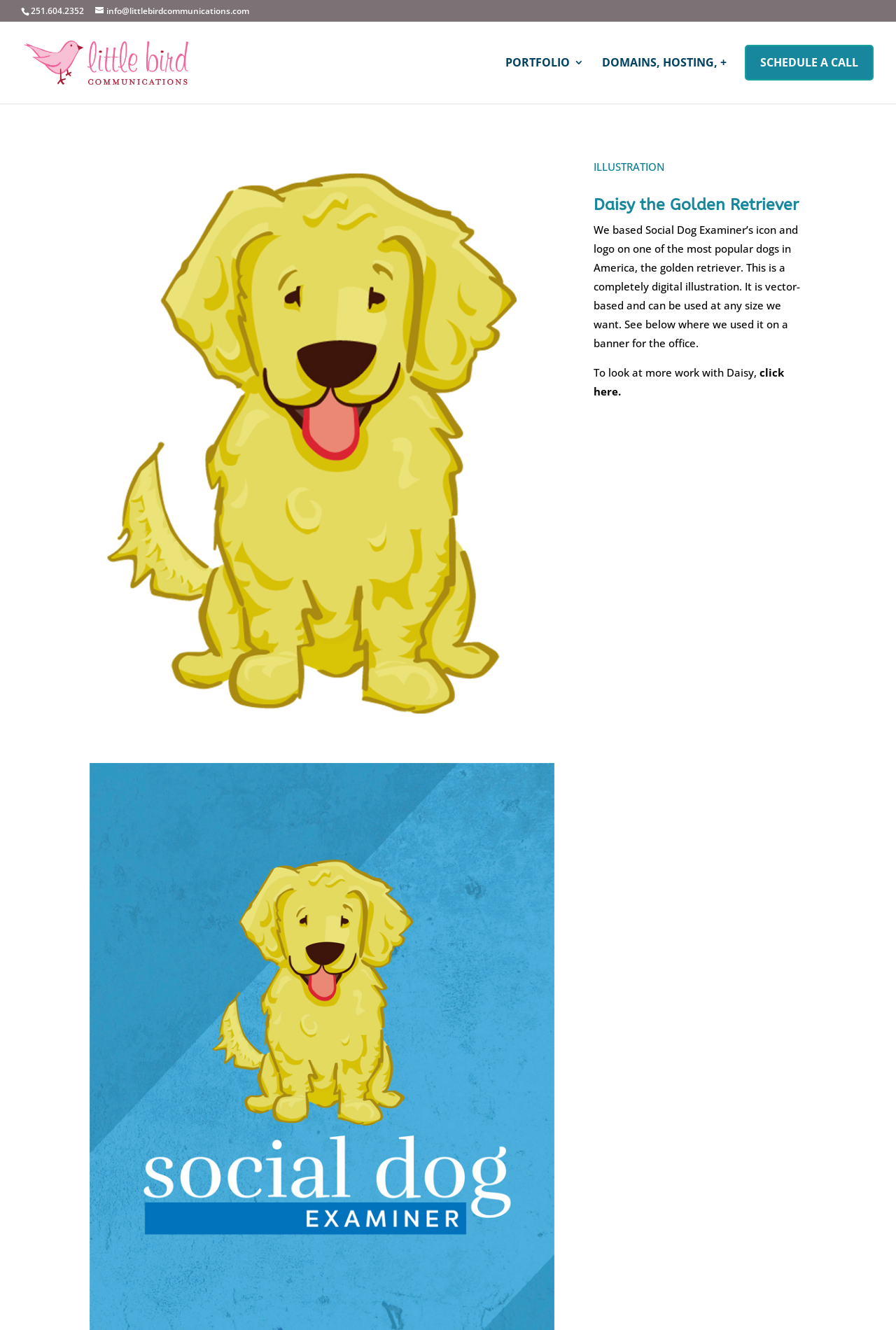Given the webpage screenshot, identify the bounding box of the UI element that matches this description: "Domains, Hosting, +".

[0.672, 0.043, 0.811, 0.068]